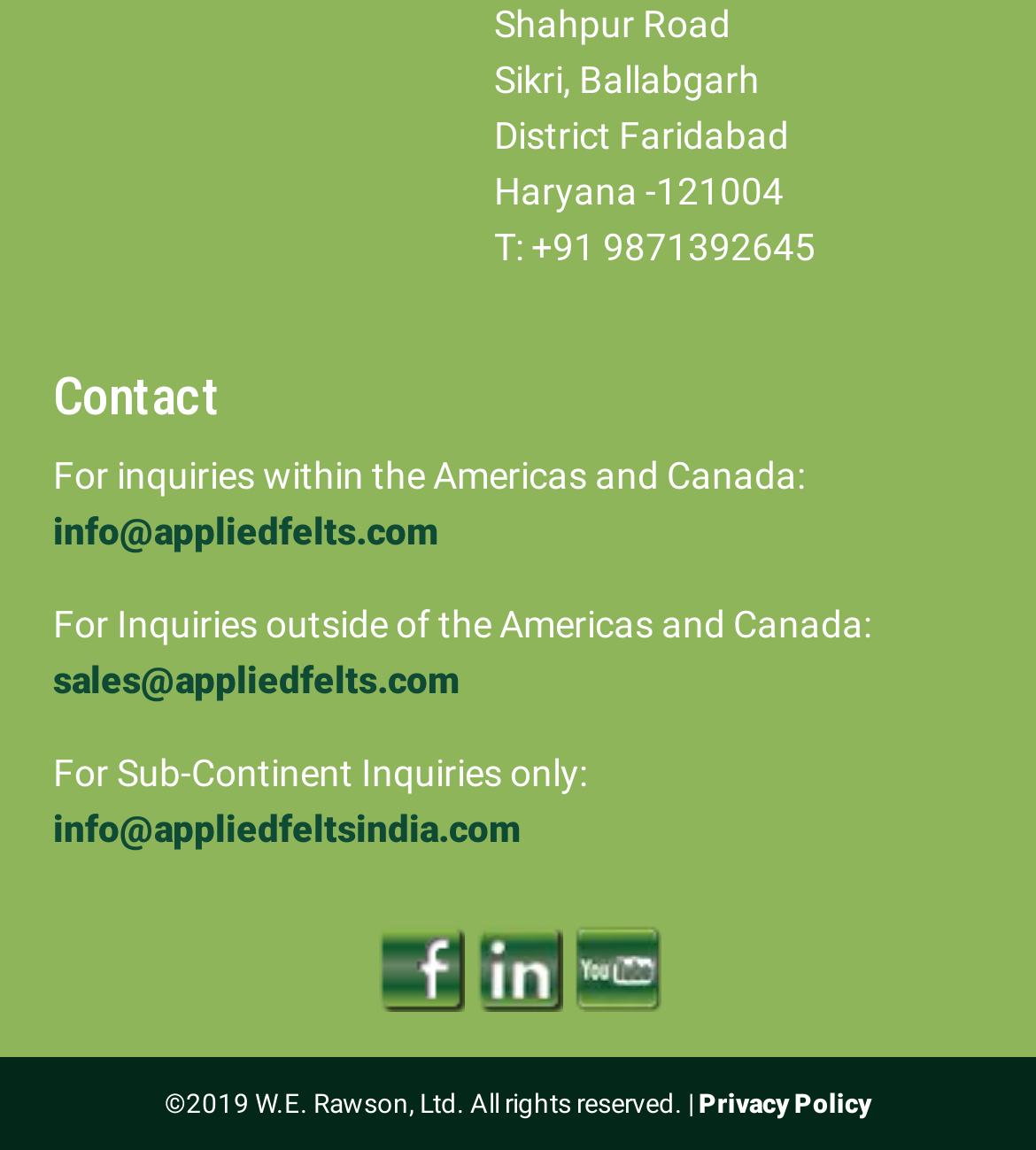What is the email for inquiries within the Americas and Canada?
Please respond to the question with a detailed and well-explained answer.

I found the email by looking at the link element that is associated with the static text 'For inquiries within the Americas and Canada:', which provides the email as info@appliedfelts.com.